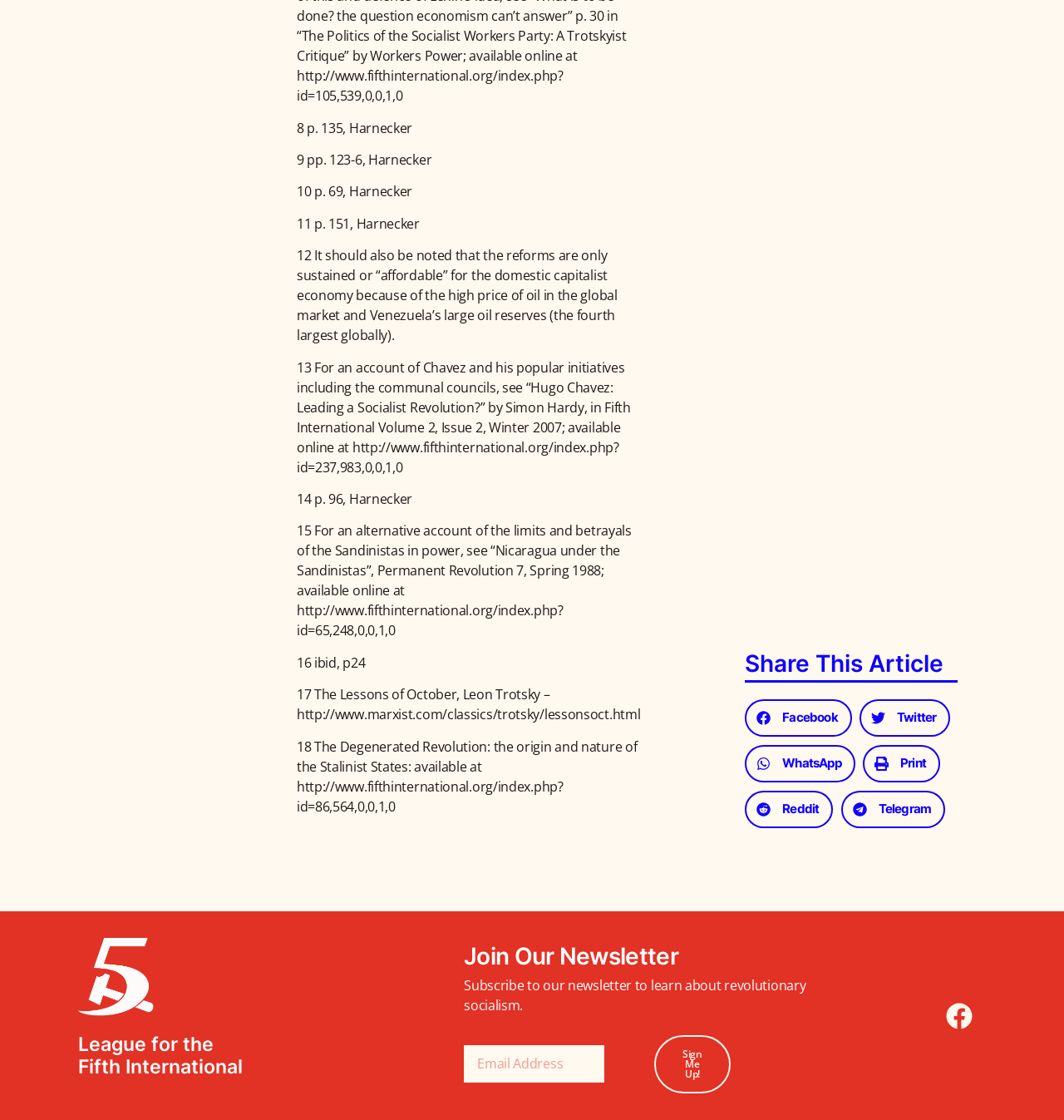Please specify the bounding box coordinates of the region to click in order to perform the following instruction: "Read about Disaster Cleanup".

None